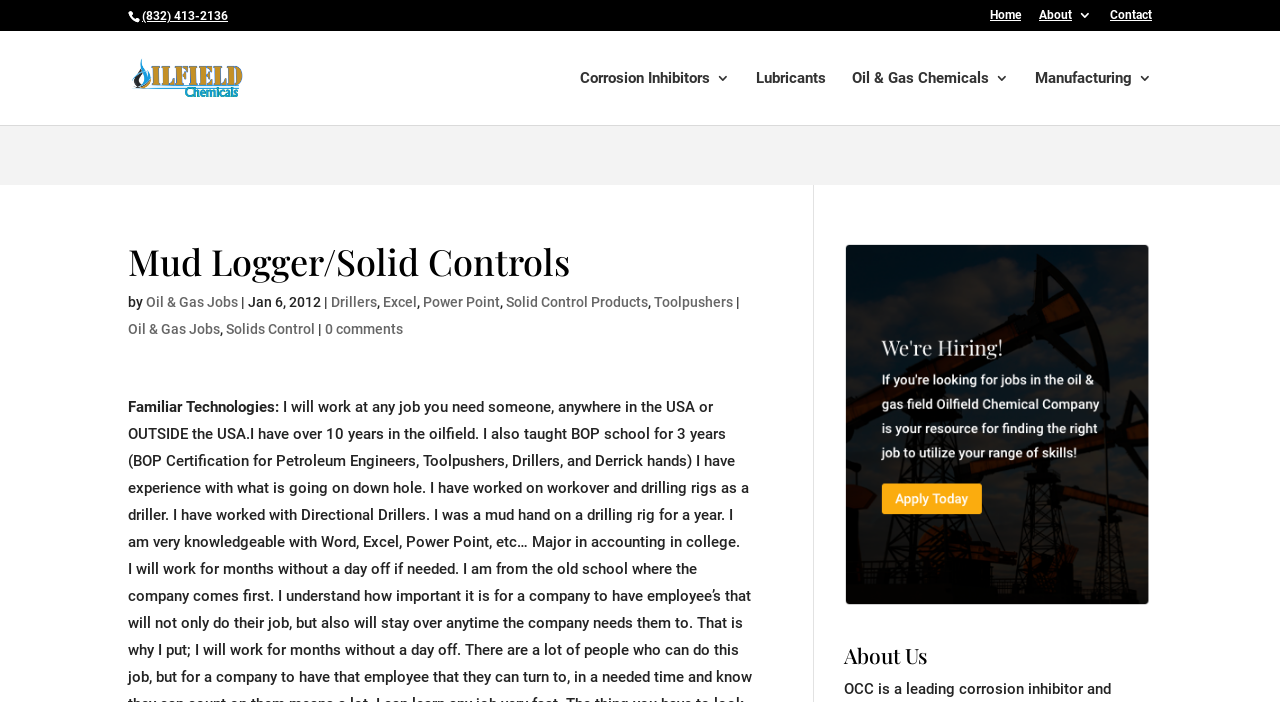Answer the question in a single word or phrase:
What software is the author familiar with?

Word, Excel, Power Point